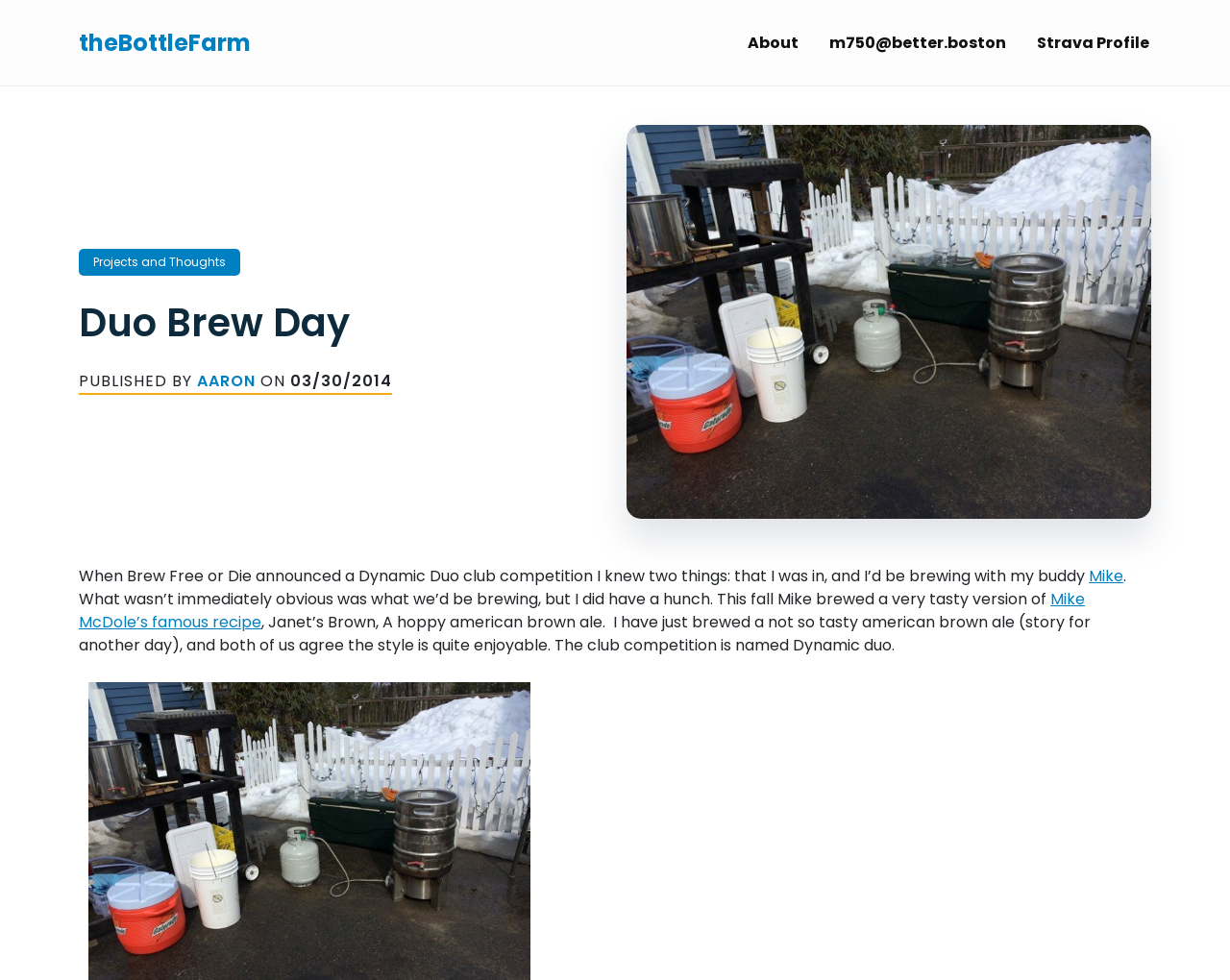Identify the bounding box for the element characterized by the following description: "Strava Profile".

[0.83, 0.01, 0.947, 0.077]